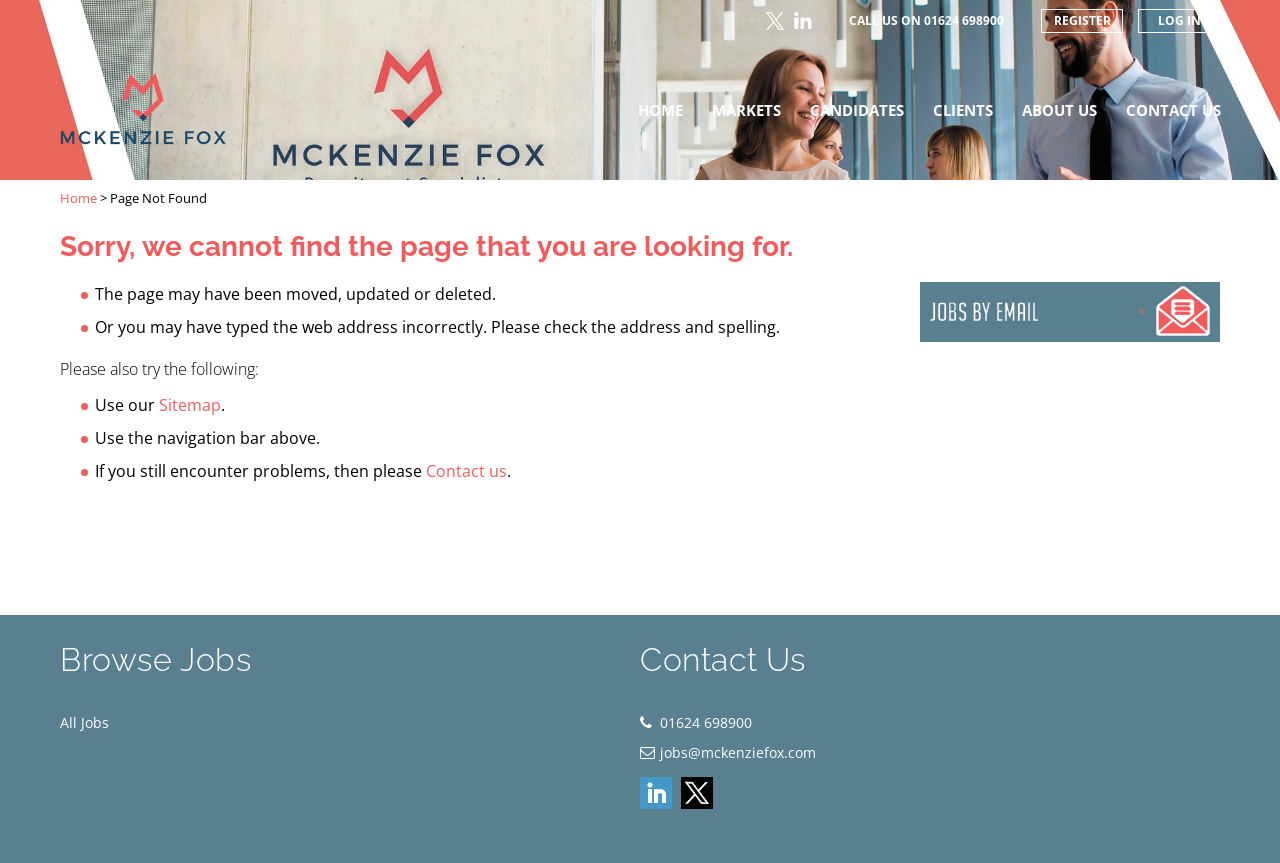Find the bounding box coordinates of the clickable element required to execute the following instruction: "Contact us". Provide the coordinates as four float numbers between 0 and 1, i.e., [left, top, right, bottom].

[0.333, 0.533, 0.396, 0.558]